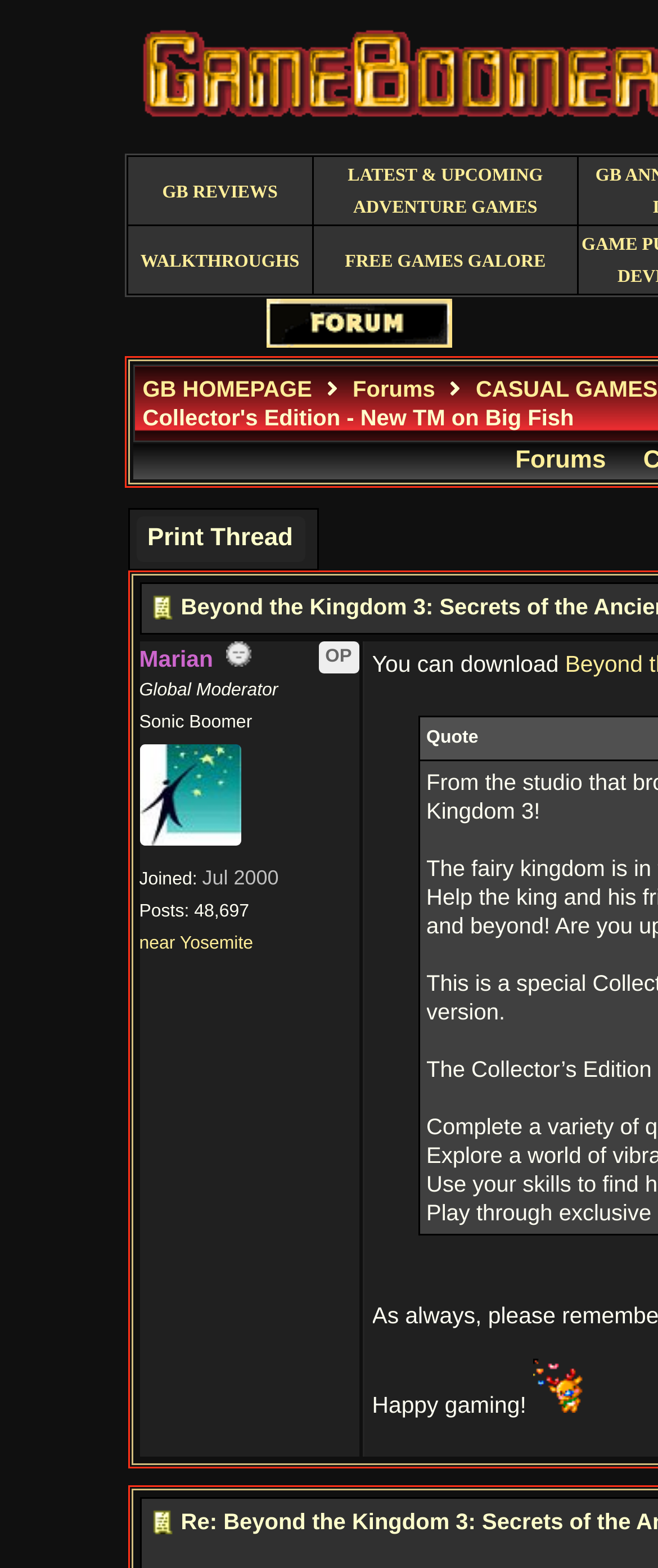Please determine the bounding box coordinates of the element's region to click for the following instruction: "Click on GB REVIEWS".

[0.247, 0.112, 0.422, 0.129]